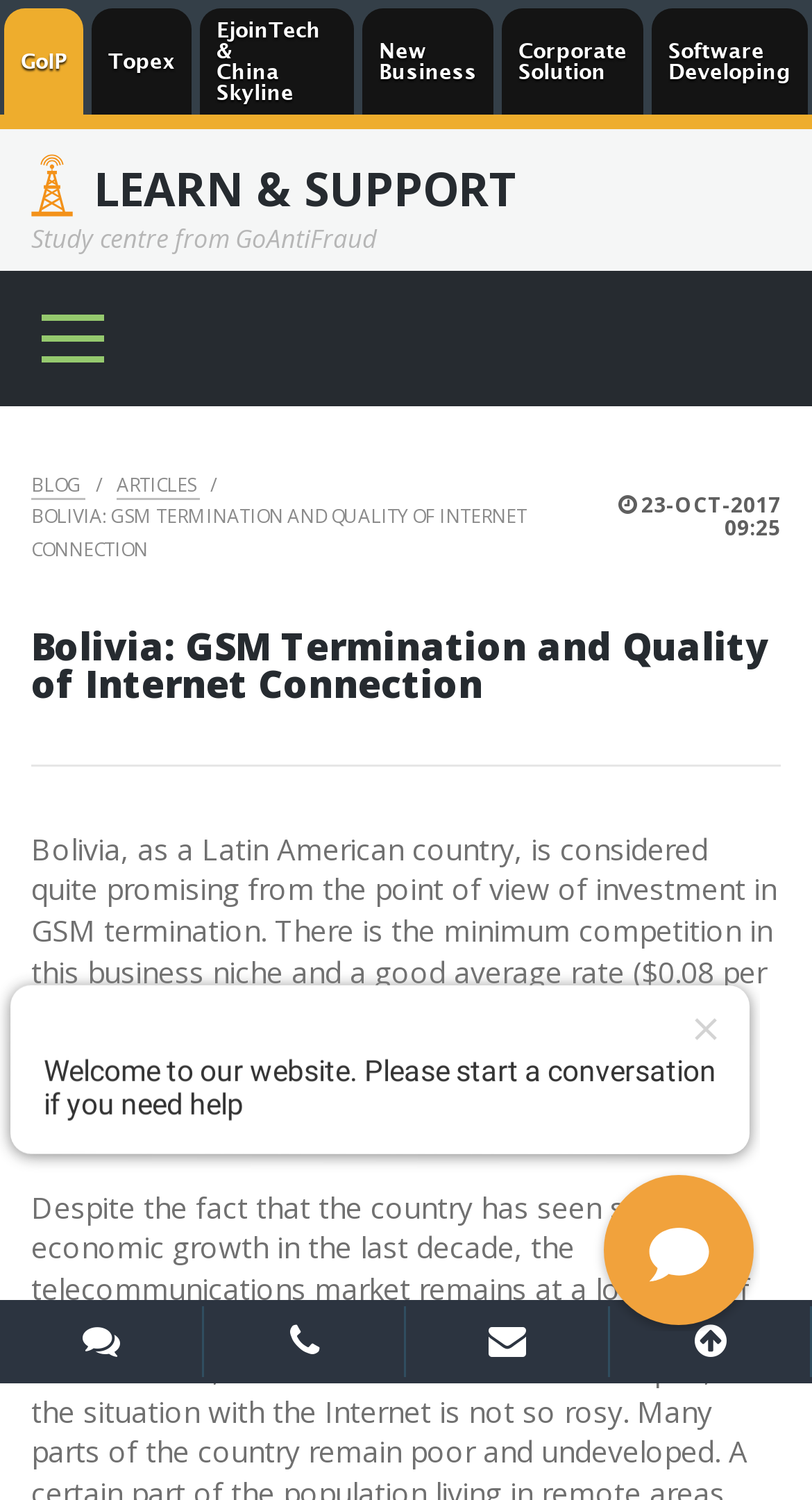Identify the bounding box coordinates of the region I need to click to complete this instruction: "Click on Domain Deals".

None